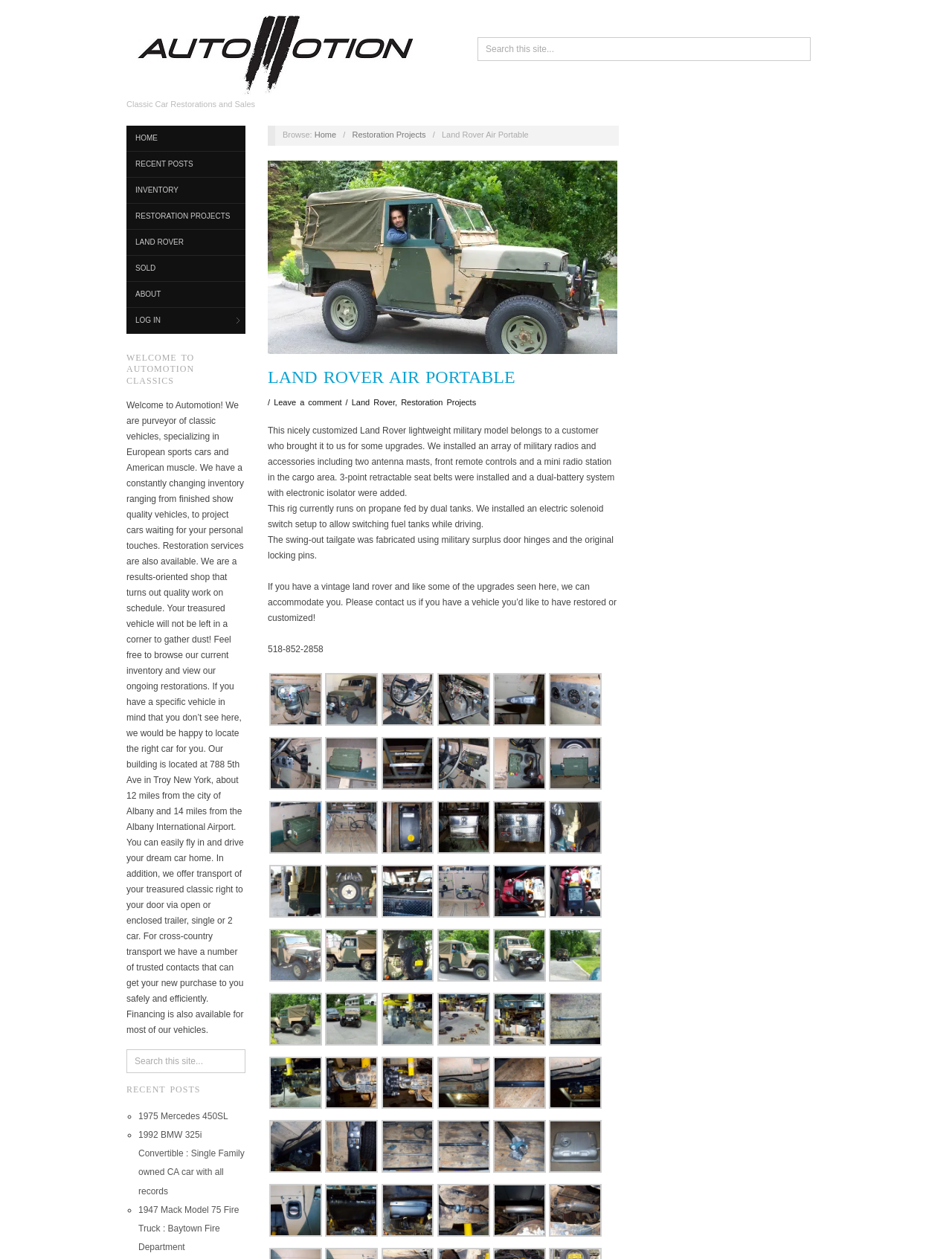Create a full and detailed caption for the entire webpage.

The webpage is about Automotion Classics, a company that specializes in classic vehicle restorations and sales. At the top, there is a logo and a navigation menu with links to different sections of the website, including Home, Recent Posts, Inventory, Restoration Projects, Land Rover, Sold, and About. Below the navigation menu, there is a heading that welcomes visitors to Automotion Classics, followed by a brief description of the company's services and expertise.

On the left side of the page, there is a search bar and a list of recent posts, including links to articles about a 1975 Mercedes 450SL, a 1992 BMW 325i Convertible, and a 1947 Mack Model 75 Fire Truck. Below the recent posts, there is a section that allows visitors to browse through different categories, including Home, Restoration Projects, and Land Rover.

The main content of the page is about a customized Land Rover lightweight military model that was brought to Automotion Classics for upgrades. The article describes the various modifications made to the vehicle, including the installation of military radios and accessories, a dual-battery system, and a swing-out tailgate. There are also several paragraphs of text that provide more details about the vehicle's features and the restoration process.

Throughout the page, there are several images of the Land Rover, as well as links to other related articles and categories. At the bottom of the page, there is a section with contact information, including a phone number and a call to action to encourage visitors to get in touch with Automotion Classics for their restoration and customization needs.